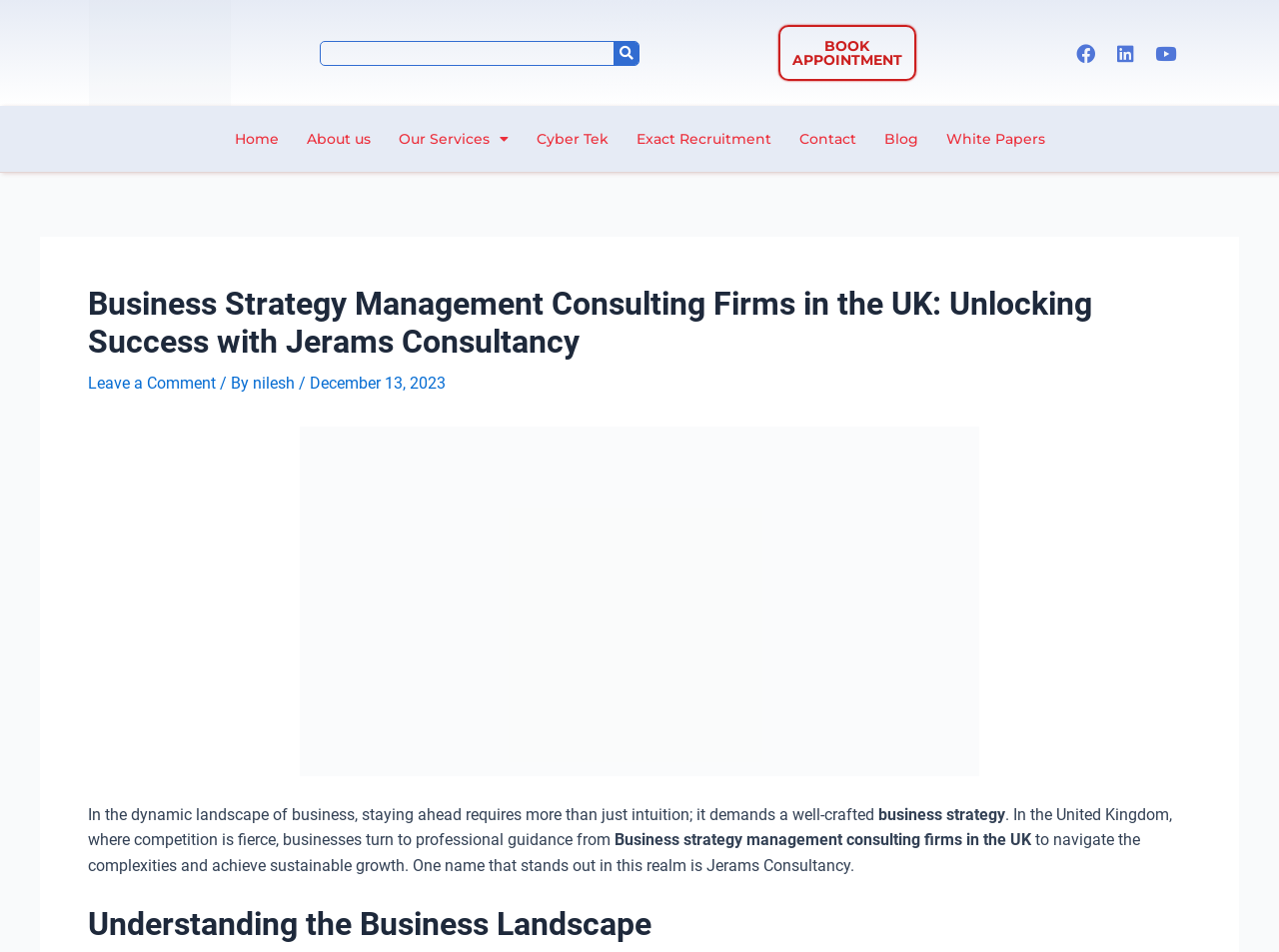Find the bounding box coordinates for the area that must be clicked to perform this action: "Visit the Facebook page".

[0.834, 0.036, 0.863, 0.076]